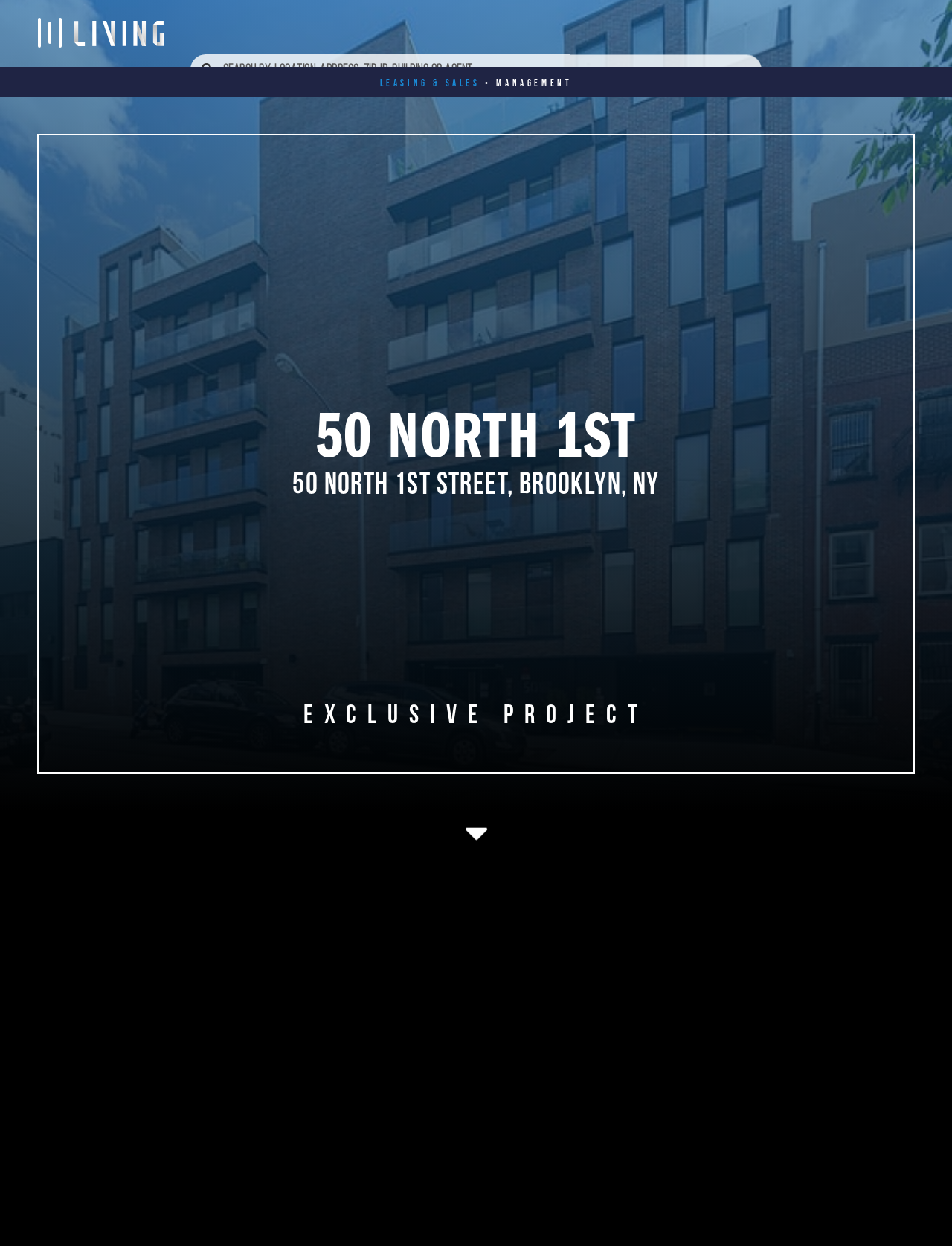Please locate the UI element described by "MANAGEMENT" and provide its bounding box coordinates.

[0.521, 0.062, 0.601, 0.072]